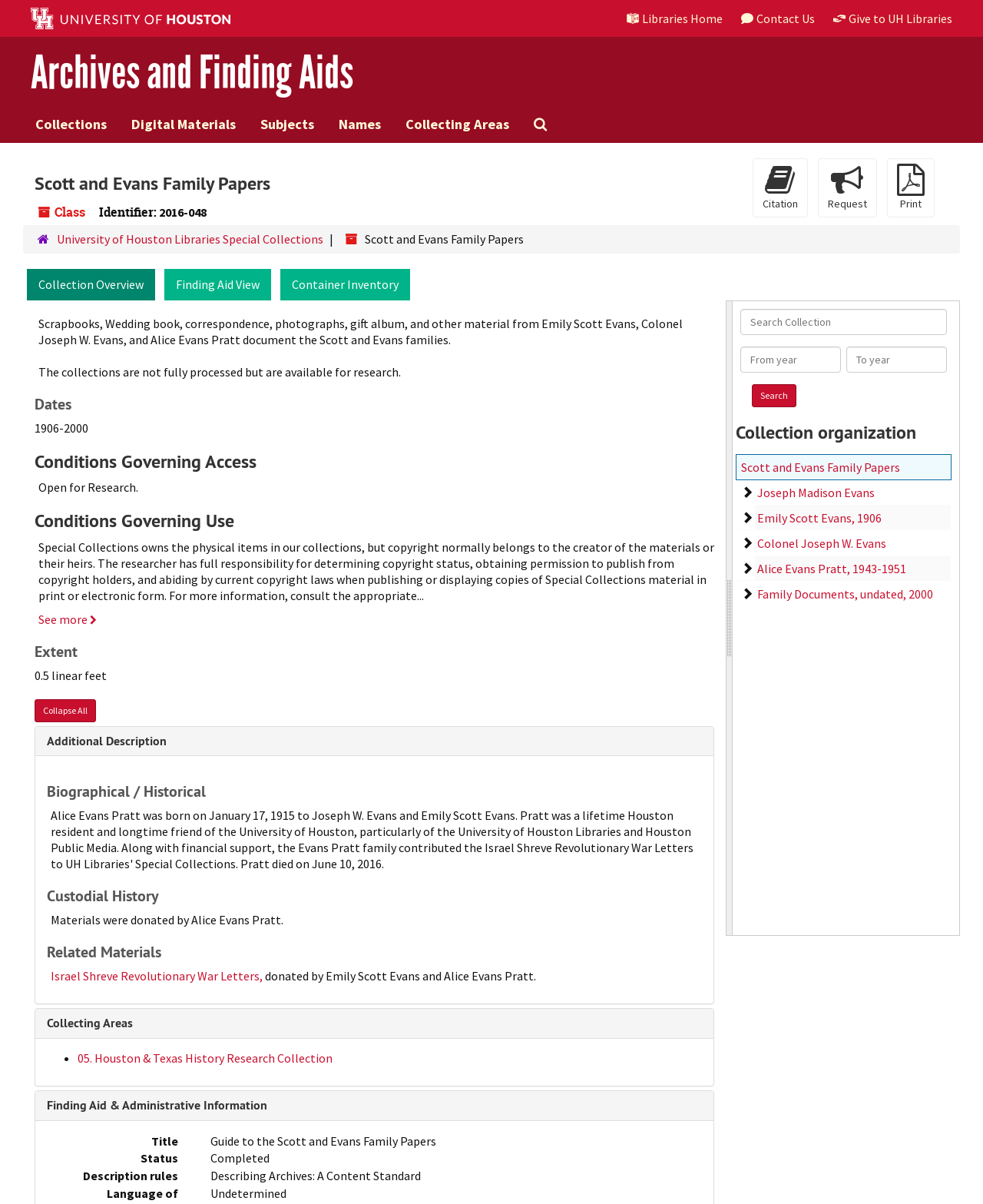Respond to the question below with a single word or phrase: What is the name of the collection?

Scott and Evans Family Papers